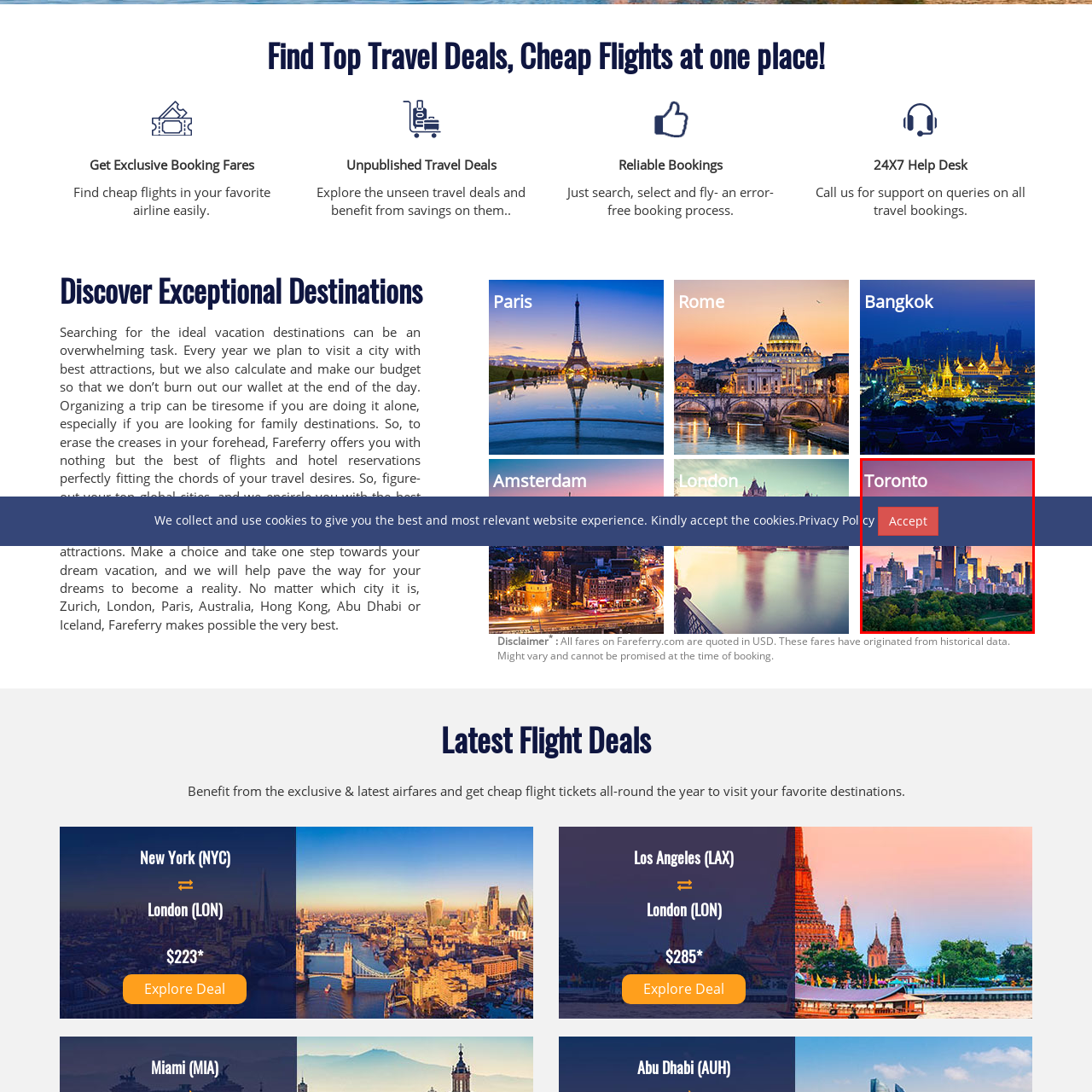What is the contrast provided by the foreground of the image?
Look at the image framed by the red bounding box and provide an in-depth response.

The serene foreground of lush greenery provides a peaceful contrast to the urban environment, highlighting the balance between nature and city life in Toronto.